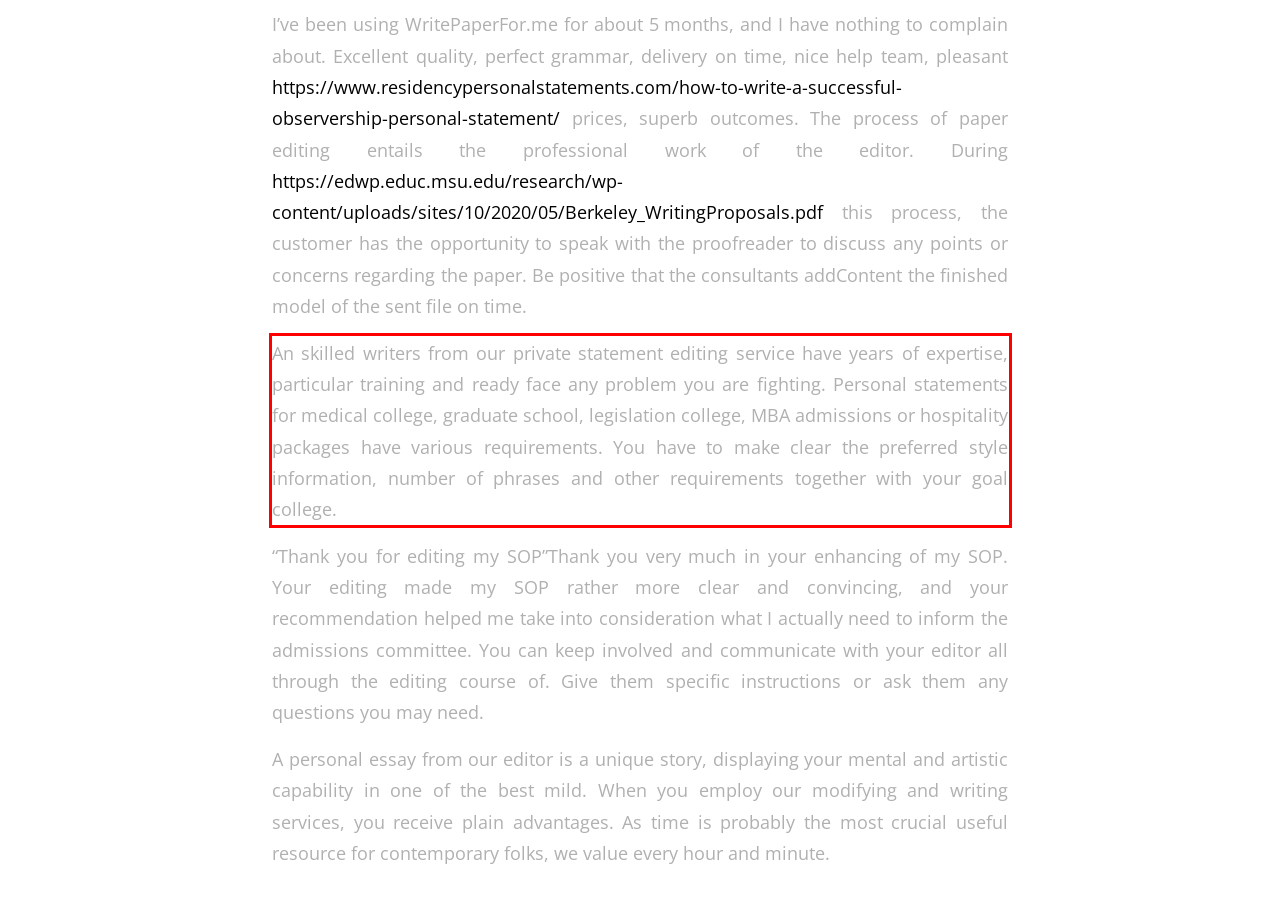From the screenshot of the webpage, locate the red bounding box and extract the text contained within that area.

An skilled writers from our private statement editing service have years of expertise, particular training and ready face any problem you are fighting. Personal statements for medical college, graduate school, legislation college, MBA admissions or hospitality packages have various requirements. You have to make clear the preferred style information, number of phrases and other requirements together with your goal college.